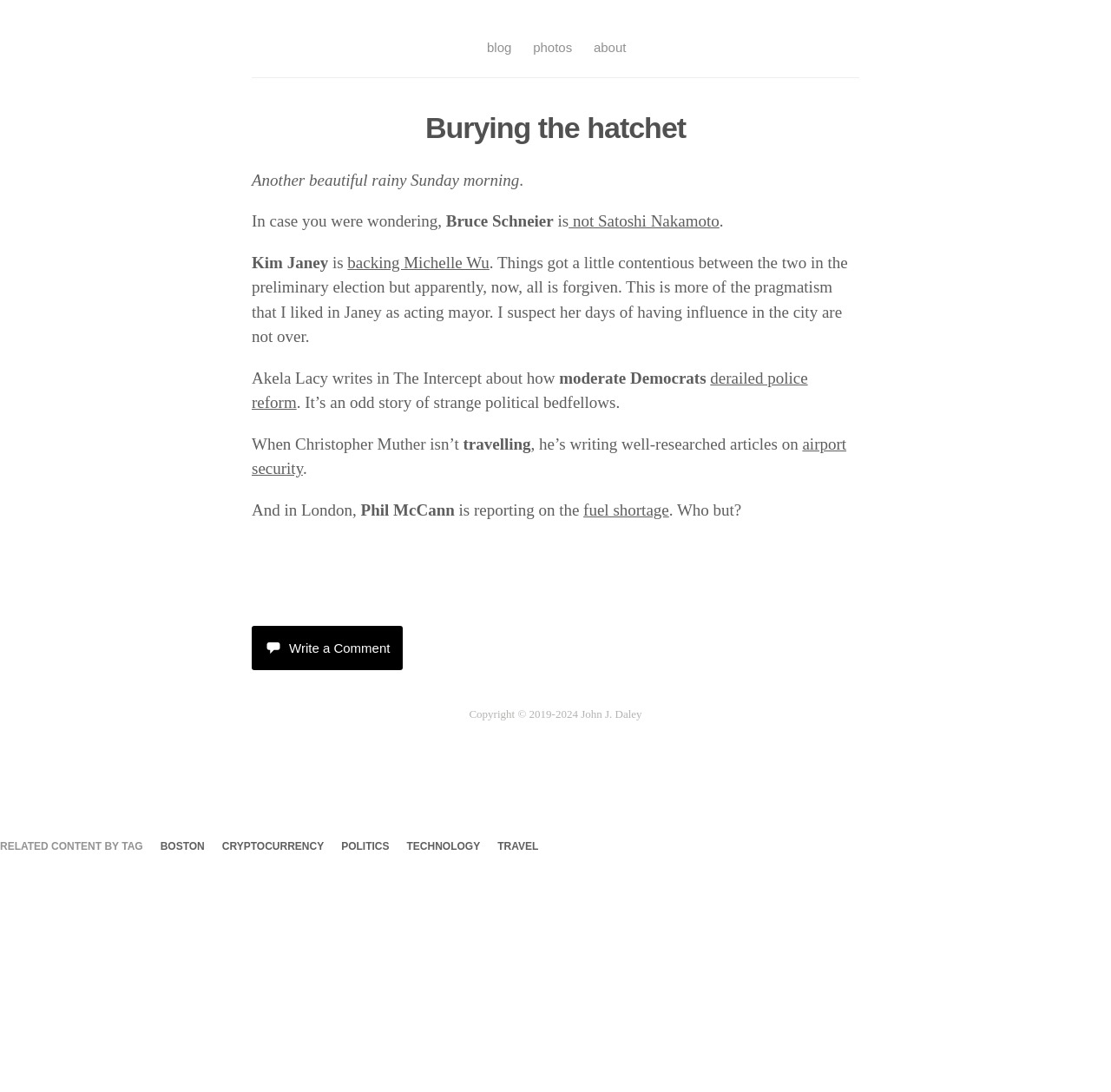What is the name of the blog?
Based on the image, give a one-word or short phrase answer.

Burying the hatchet